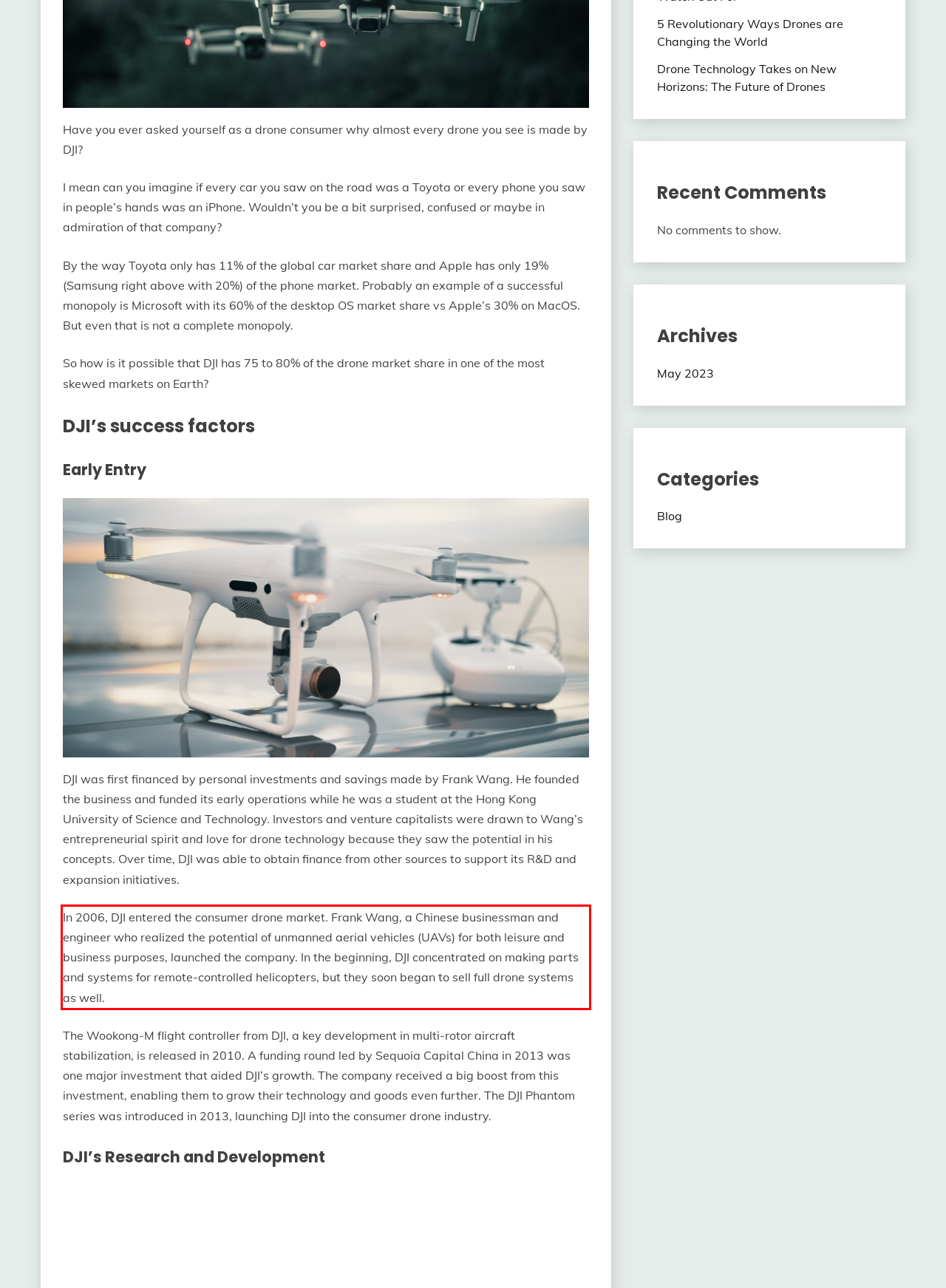You are given a screenshot showing a webpage with a red bounding box. Perform OCR to capture the text within the red bounding box.

In 2006, DJI entered the consumer drone market. Frank Wang, a Chinese businessman and engineer who realized the potential of unmanned aerial vehicles (UAVs) for both leisure and business purposes, launched the company. In the beginning, DJI concentrated on making parts and systems for remote-controlled helicopters, but they soon began to sell full drone systems as well.